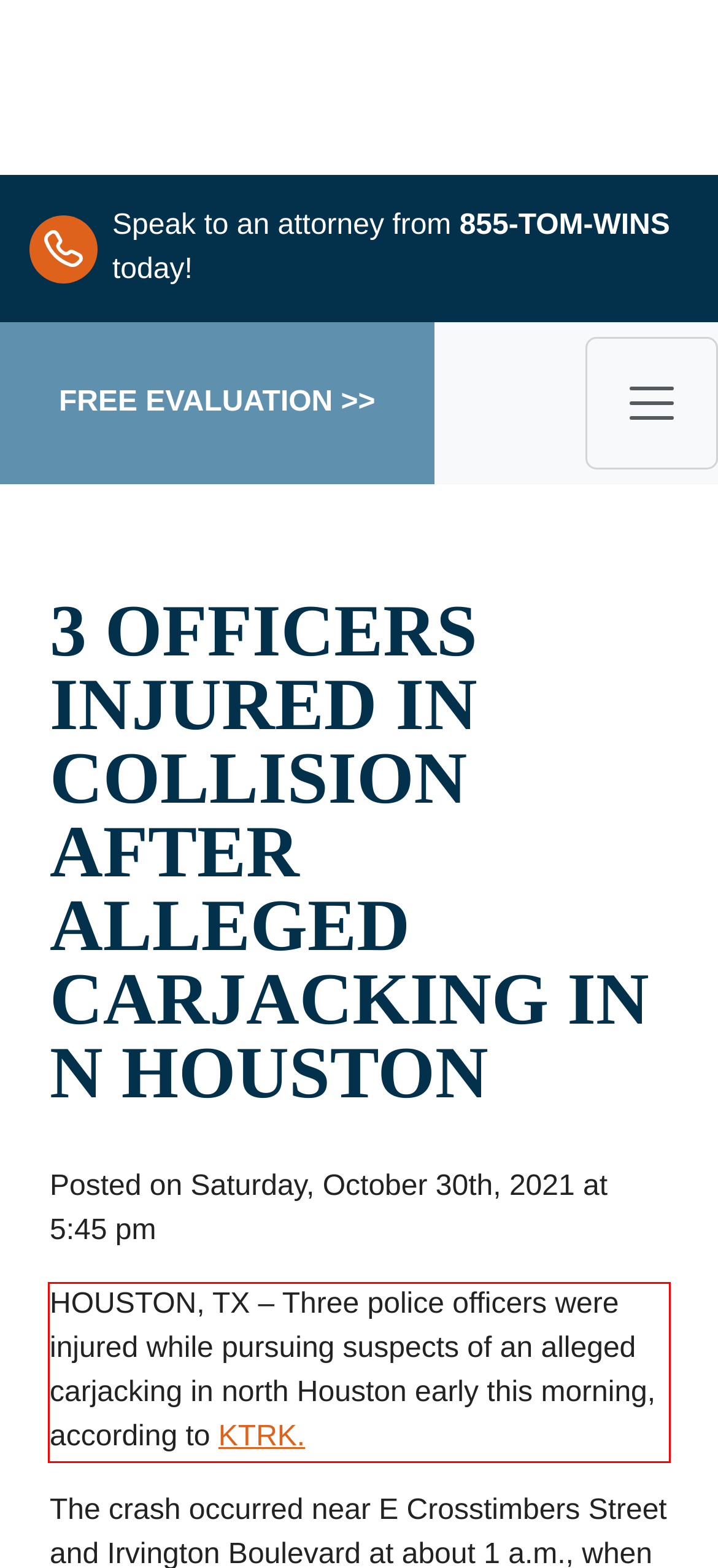You have a webpage screenshot with a red rectangle surrounding a UI element. Extract the text content from within this red bounding box.

HOUSTON, TX – Three police officers were injured while pursuing suspects of an alleged carjacking in north Houston early this morning, according to KTRK.